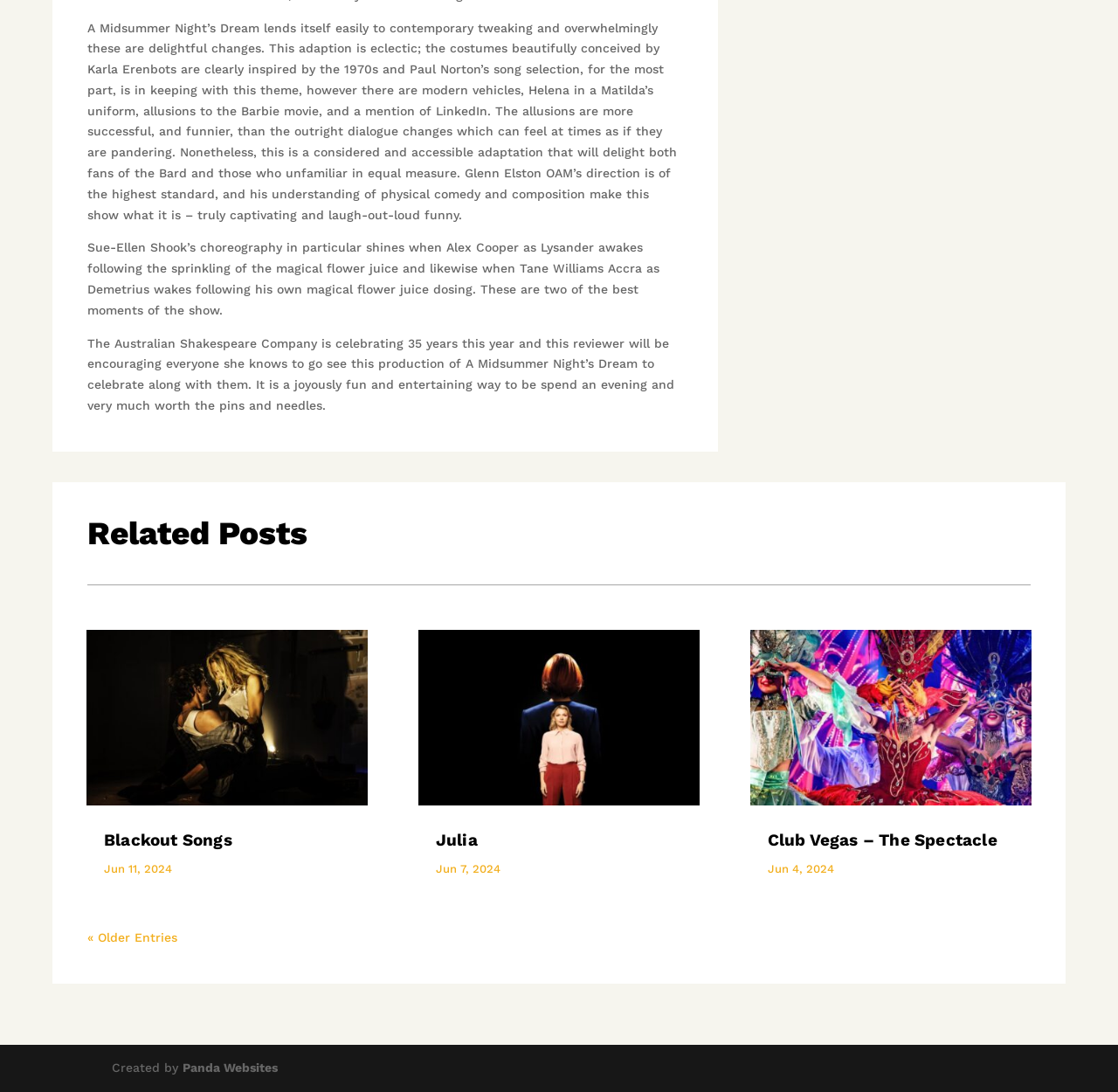Reply to the question with a single word or phrase:
What is the play being reviewed?

A Midsummer Night’s Dream